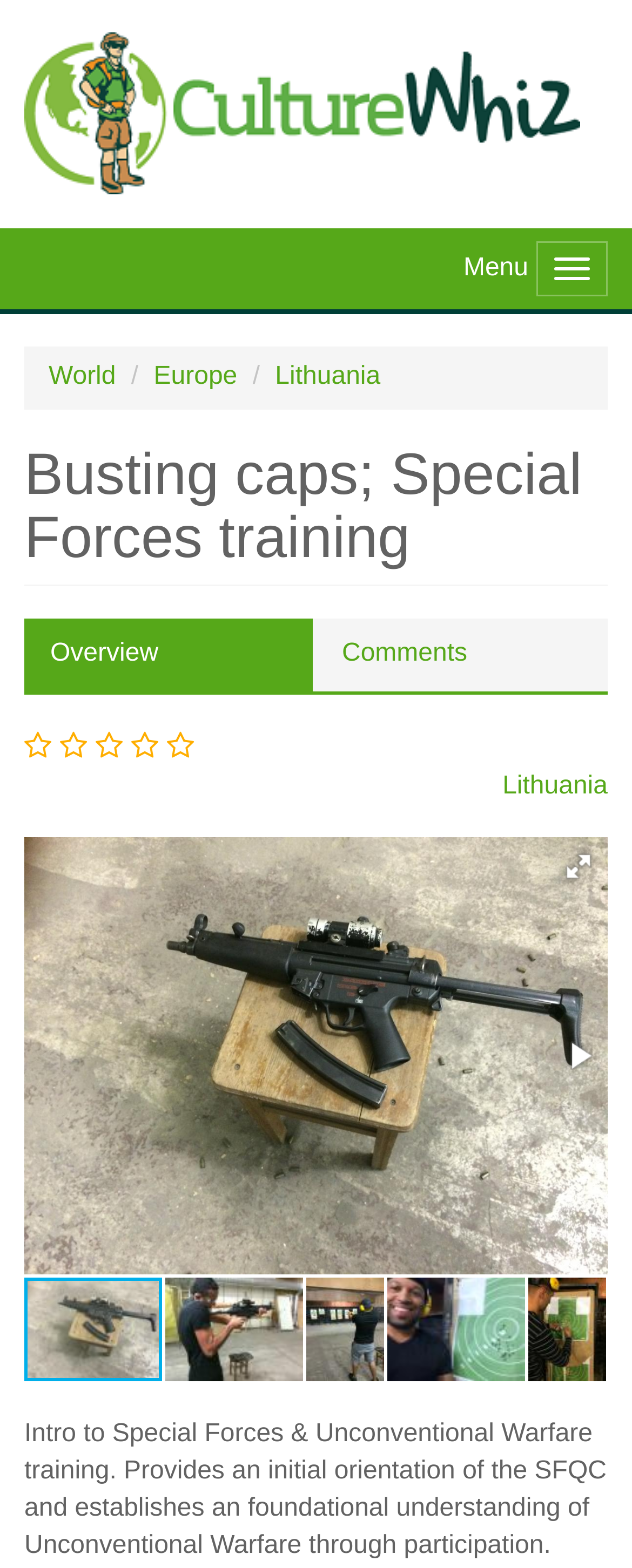What is the text of the third link in the top menu?
Ensure your answer is thorough and detailed.

I examined the link elements in the top menu and found the third link element with the text 'Lithuania', which is the answer.